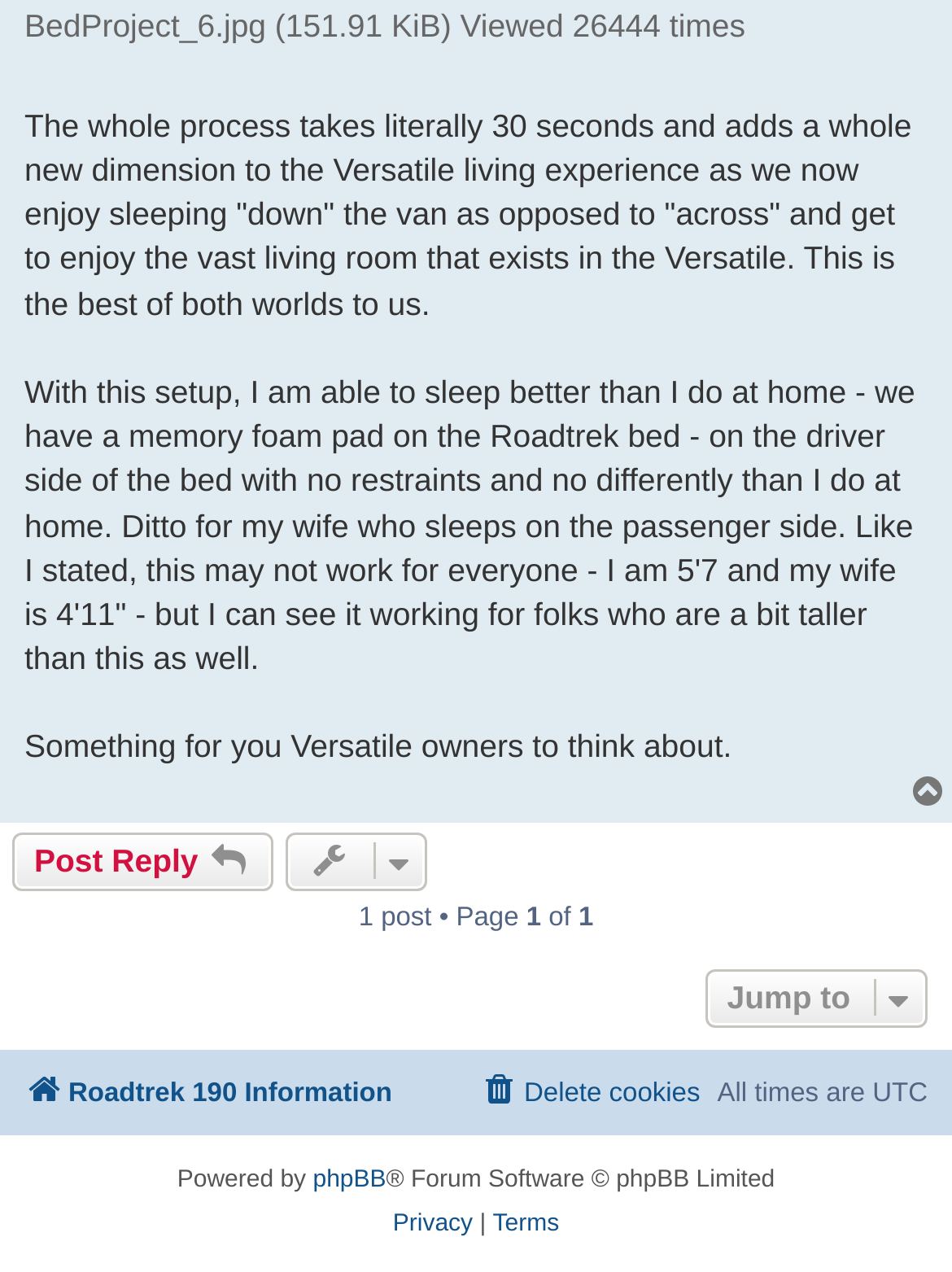What is the time zone used on this forum?
Please provide a single word or phrase in response based on the screenshot.

UTC